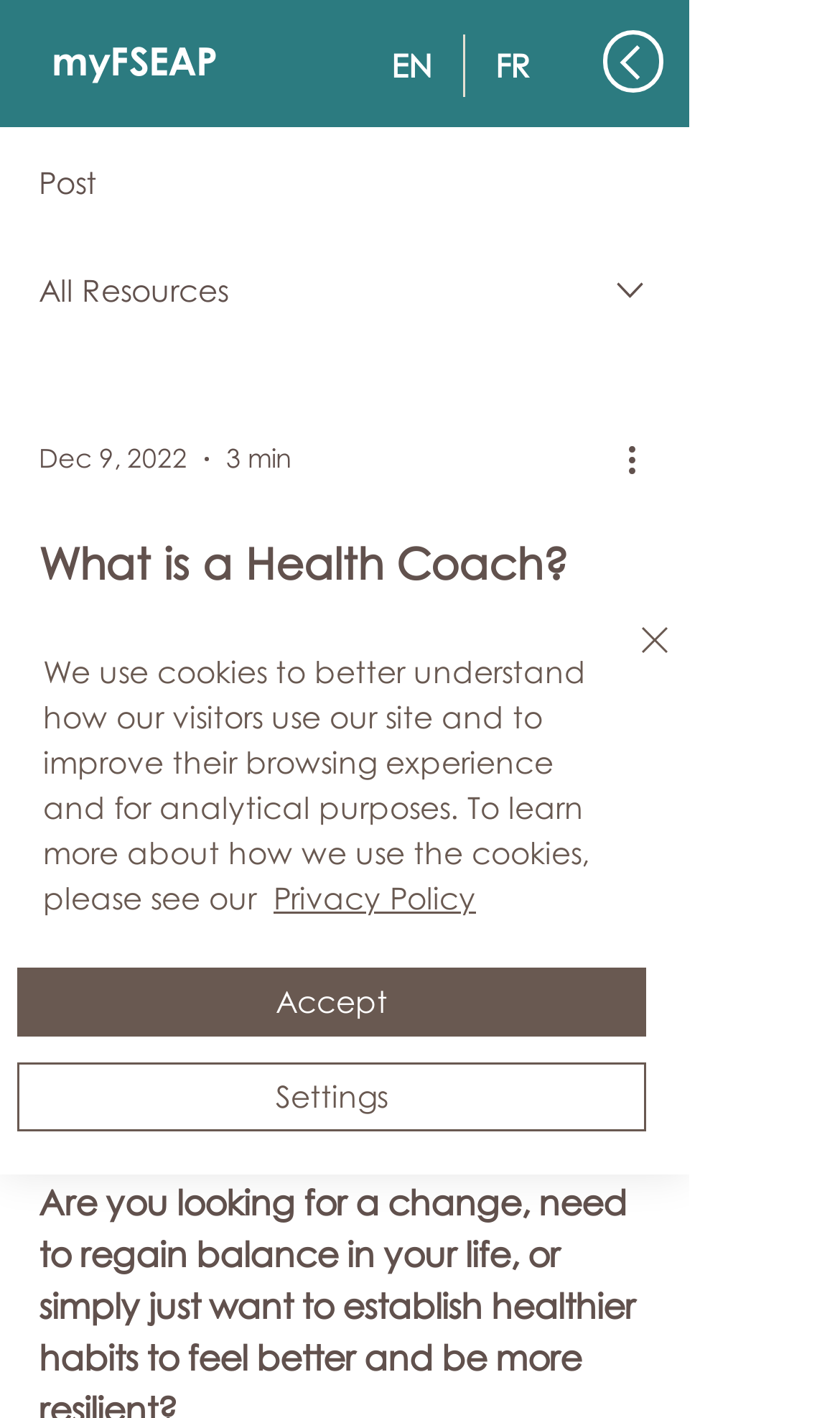Indicate the bounding box coordinates of the element that needs to be clicked to satisfy the following instruction: "Click the 'More actions' button". The coordinates should be four float numbers between 0 and 1, i.e., [left, top, right, bottom].

[0.738, 0.305, 0.8, 0.342]